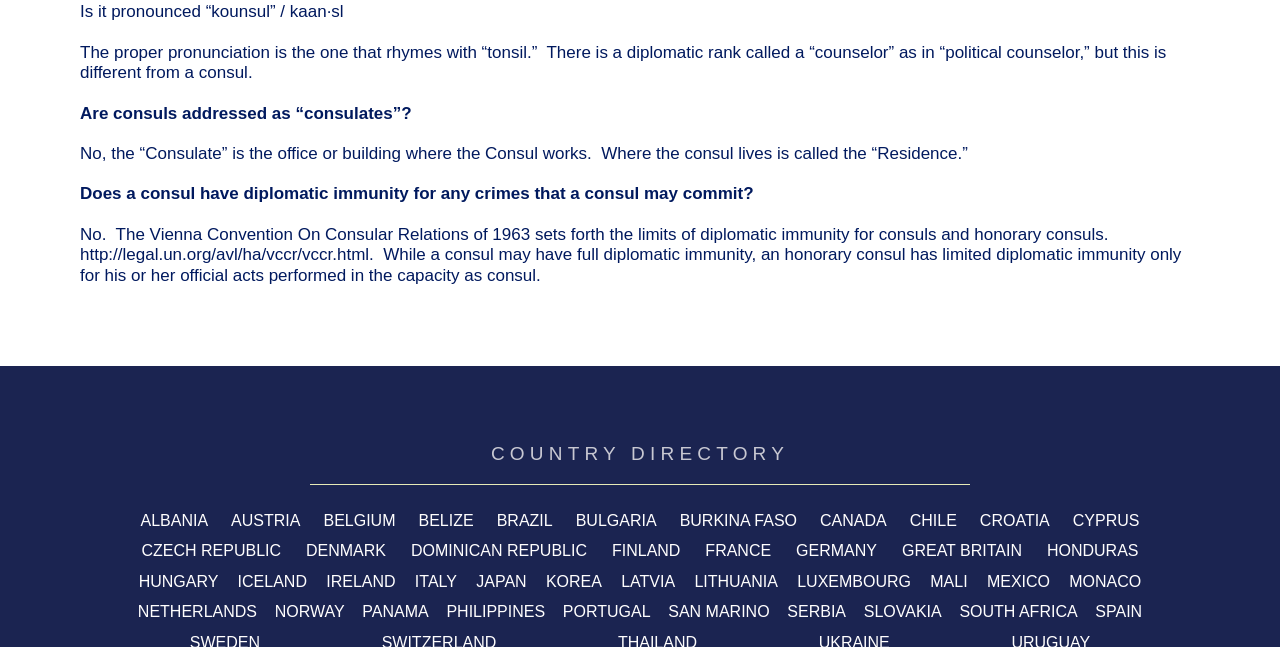How many countries are listed in the Country Directory?
Analyze the image and deliver a detailed answer to the question.

By counting the number of link elements under the 'COUNTRY DIRECTORY' heading, we can see that there are 45 countries listed.